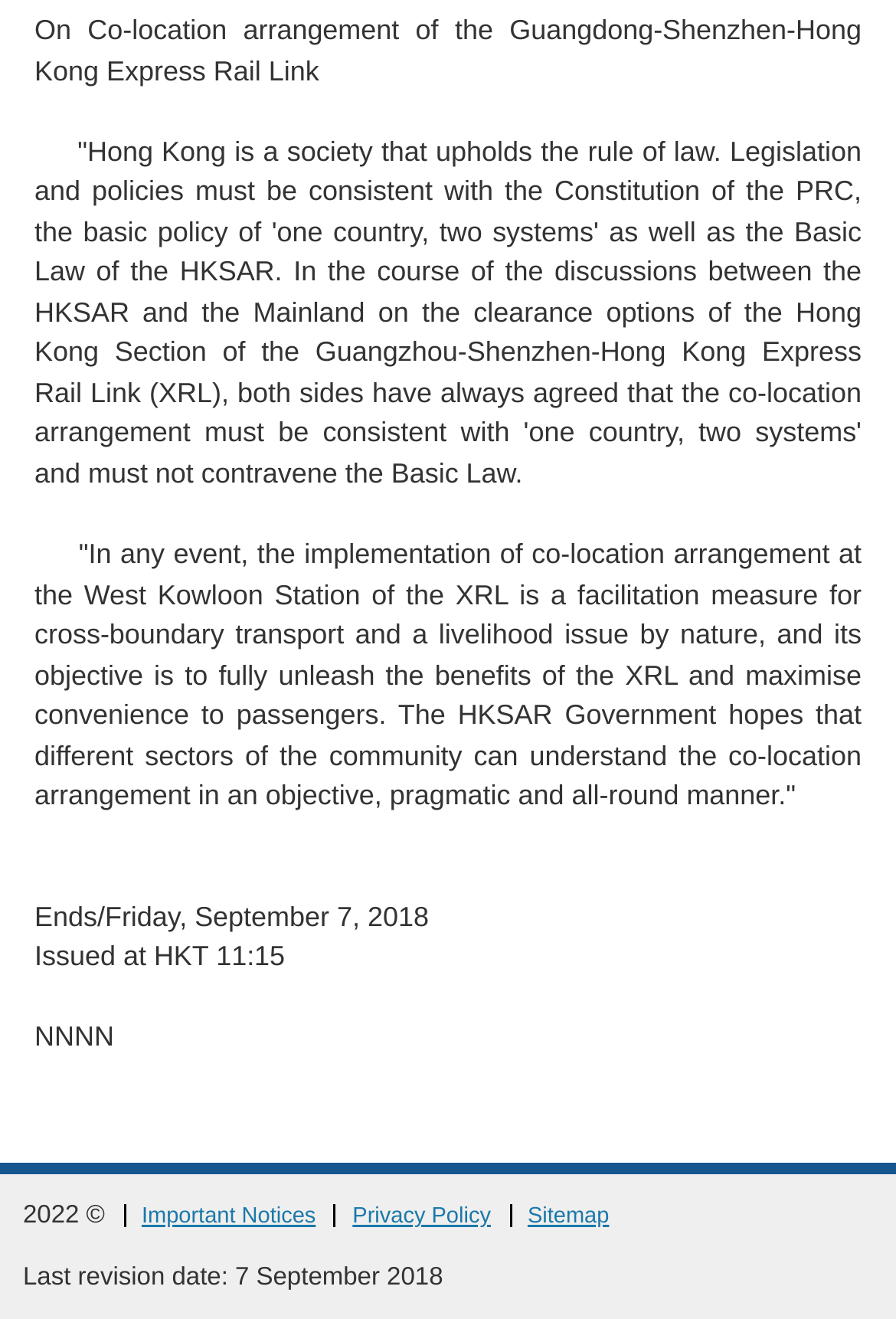Given the description "Sitemap", provide the bounding box coordinates of the corresponding UI element.

[0.589, 0.909, 0.68, 0.937]